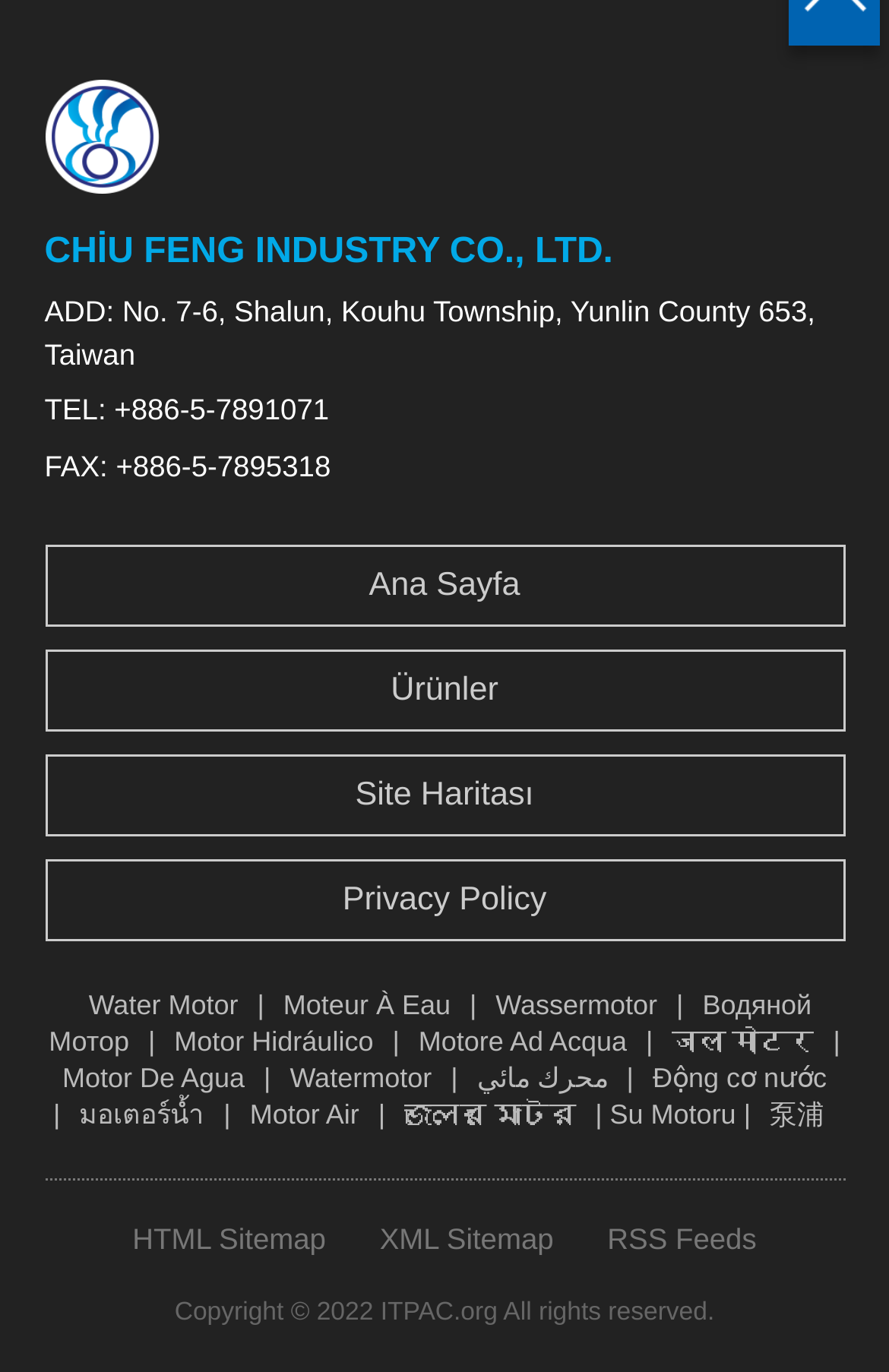Analyze the image and provide a detailed answer to the question: What is the purpose of the links at the bottom of the webpage?

The links at the bottom of the webpage, including 'HTML Sitemap', 'XML Sitemap', and 'RSS Feeds', are likely used for website navigation and providing data feeds to users.